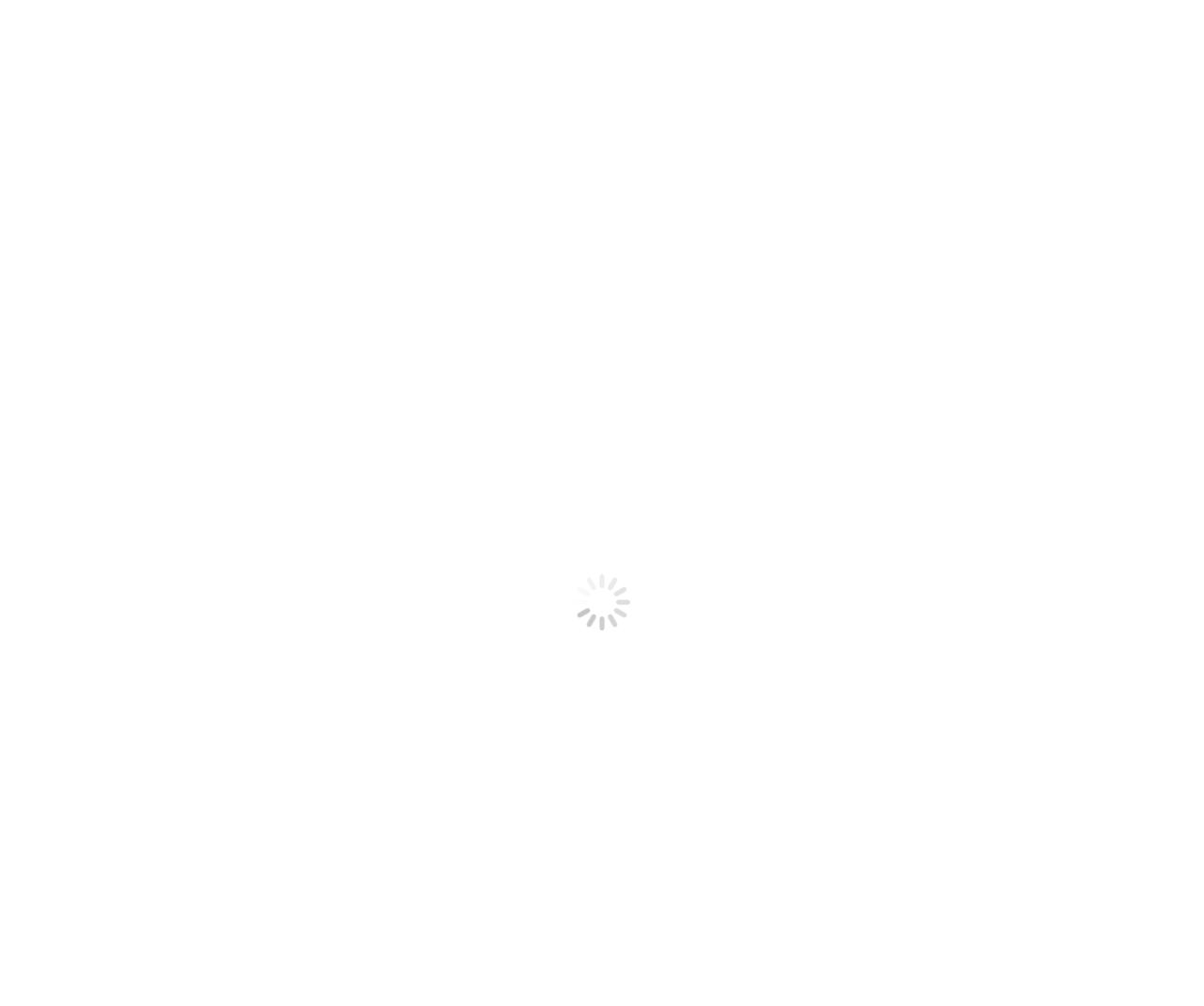Please specify the coordinates of the bounding box for the element that should be clicked to carry out this instruction: "Contact support". The coordinates must be four float numbers between 0 and 1, formatted as [left, top, right, bottom].

None